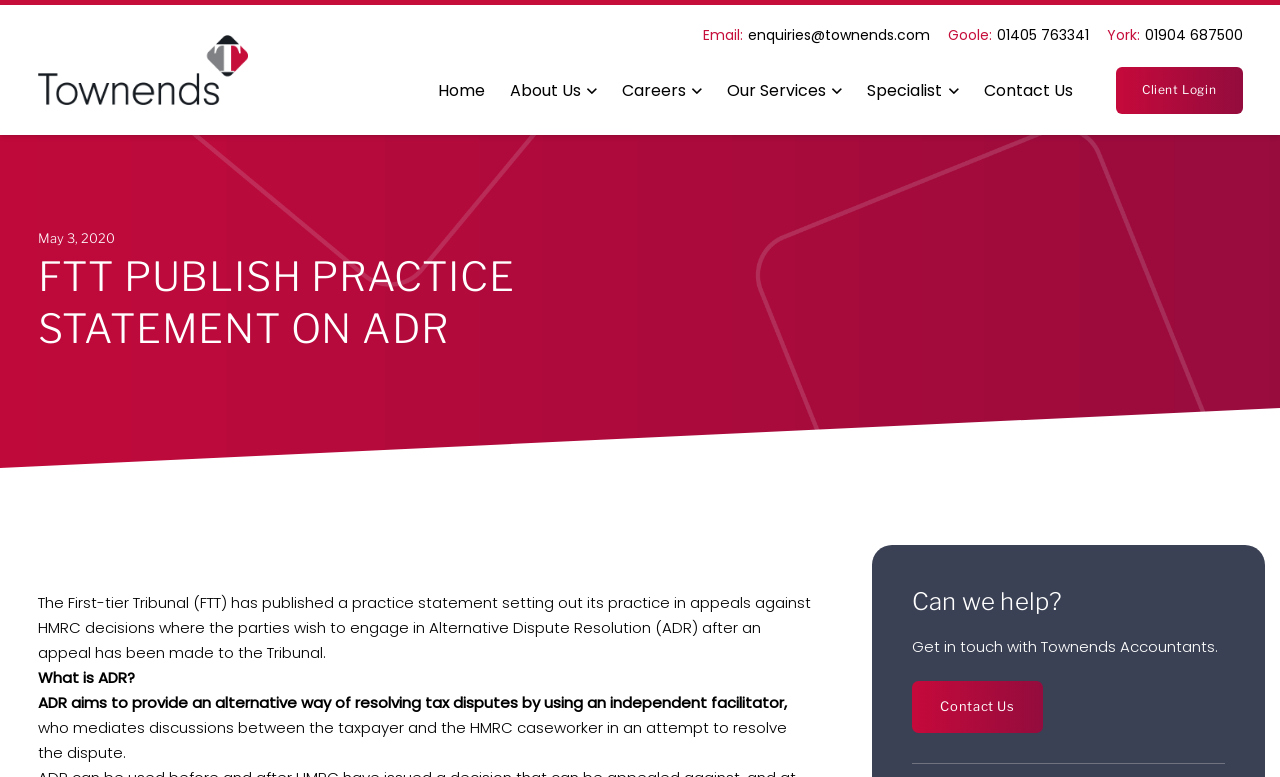Find the bounding box coordinates for the area that should be clicked to accomplish the instruction: "Click the 'Client Login' link".

[0.872, 0.086, 0.971, 0.147]